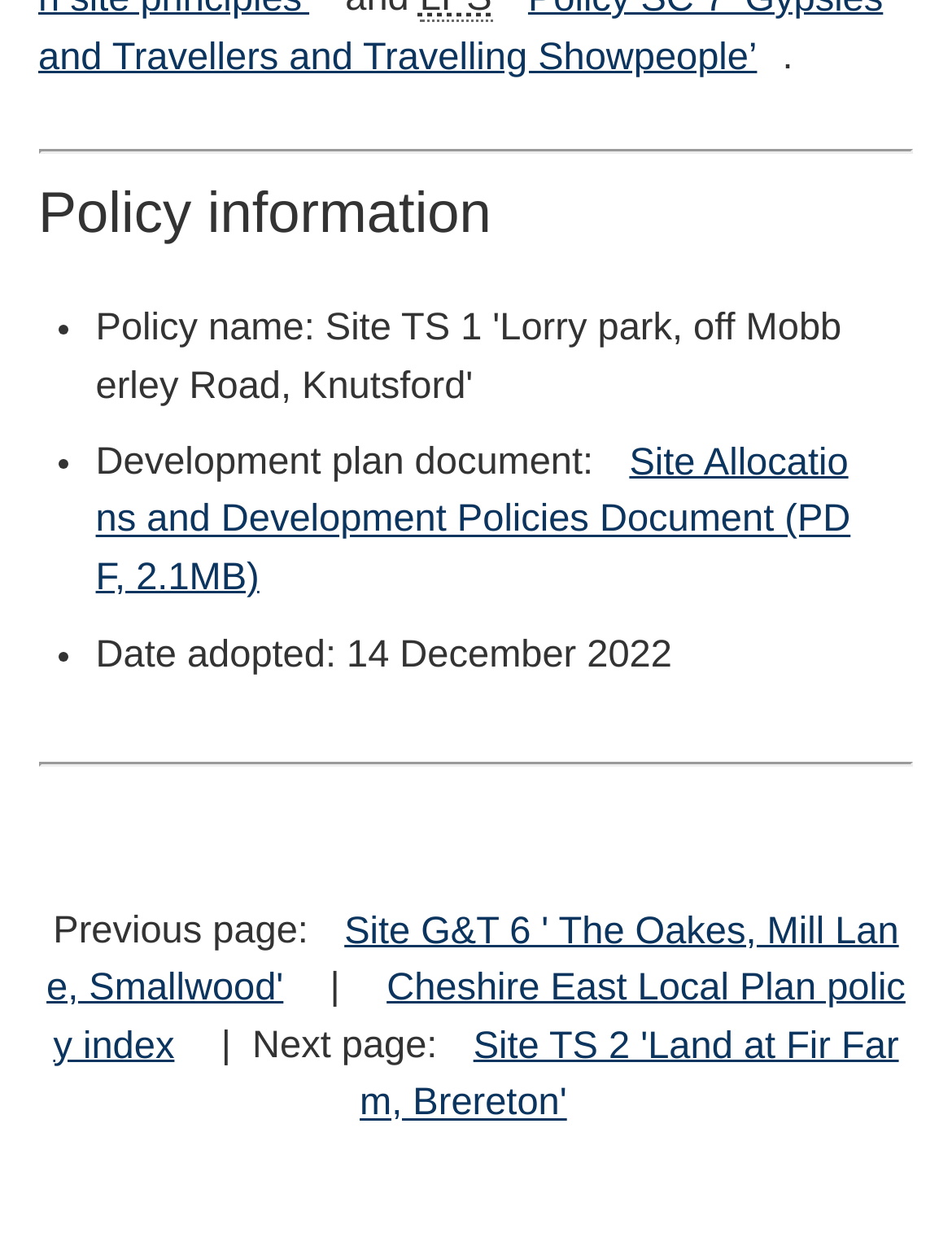What is the orientation of the separator?
Using the information from the image, give a concise answer in one word or a short phrase.

horizontal